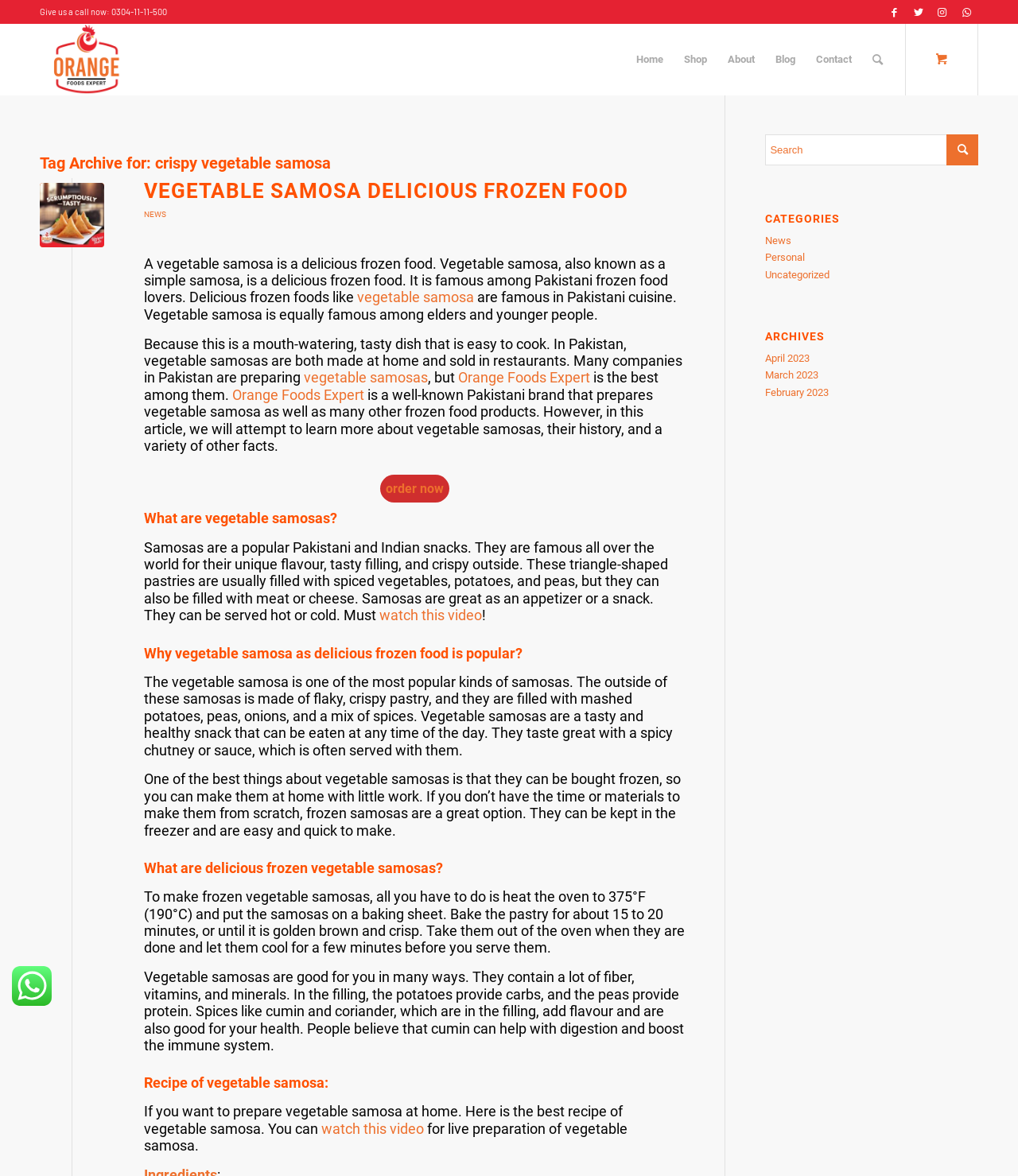Explain the webpage in detail, including its primary components.

The webpage is about Orange Foods Expert, a company that prepares frozen foods, particularly vegetable samosas, in Pakistan. At the top of the page, there are social media links to Facebook, Twitter, Instagram, and WhatsApp, followed by a call-to-action button "Give us a call now" and the company's logo. Below the logo, there is a navigation menu with links to Home, Shop, About, Blog, Contact, and Search.

The main content of the page is an article about vegetable samosas, a popular Pakistani and Indian snack. The article is divided into sections, each with a heading, such as "What are vegetable samosas?", "Why vegetable samosa as delicious frozen food is popular?", and "Recipe of vegetable samosa:". The sections contain descriptive text, links to related articles or videos, and images.

On the right side of the page, there is a complementary section with a search bar, categories, and archives. The categories include News, Personal, and Uncategorized, while the archives list months from April 2023 to February 2023. At the bottom of the page, there is a small image.

Throughout the page, there are links to related articles, videos, and the company's website, as well as images of vegetable samosas and other frozen food products. The overall layout is organized, with clear headings and concise text, making it easy to navigate and read.